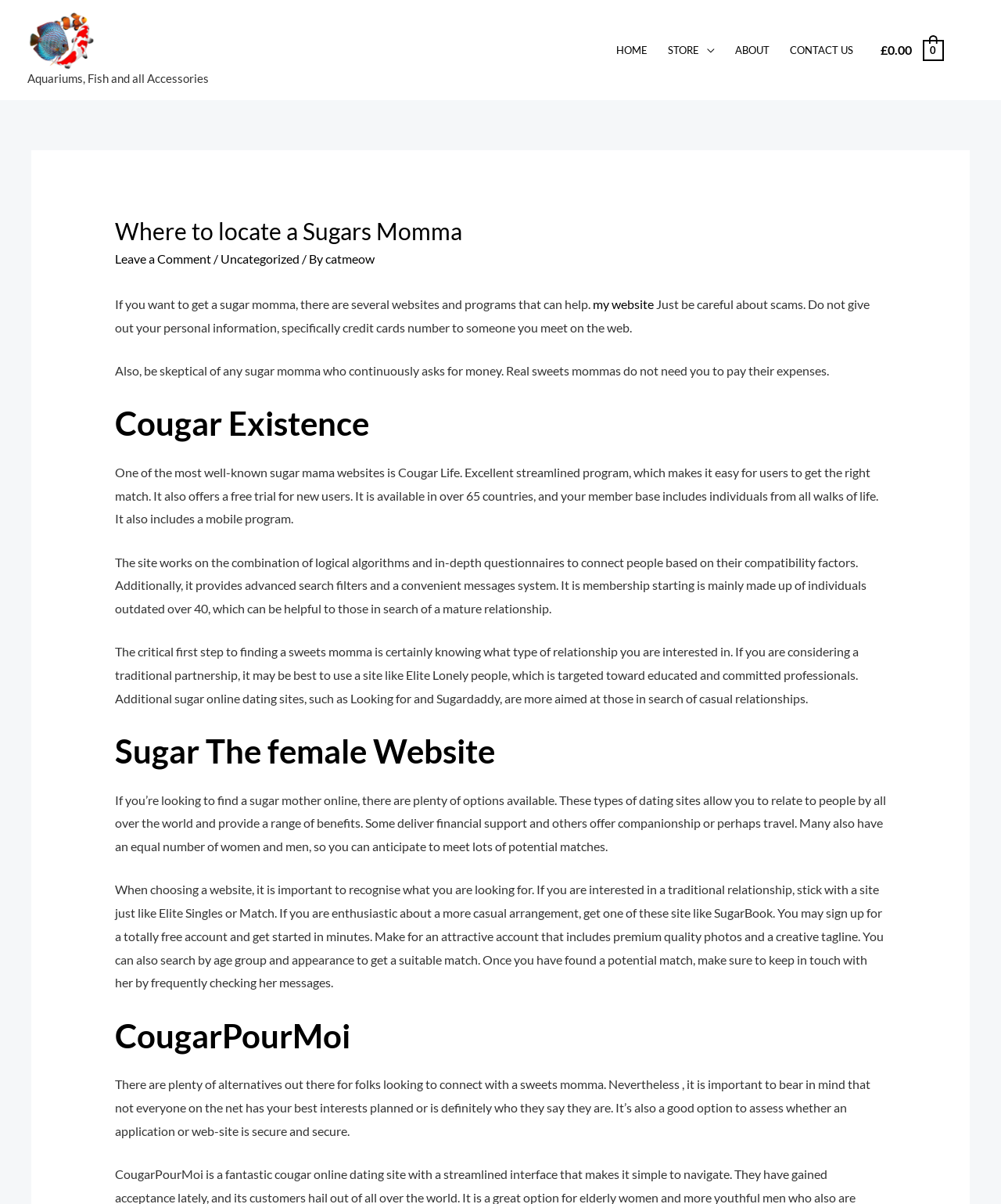Locate the bounding box coordinates of the area where you should click to accomplish the instruction: "Click on the 'HOME' link".

[0.605, 0.019, 0.657, 0.065]